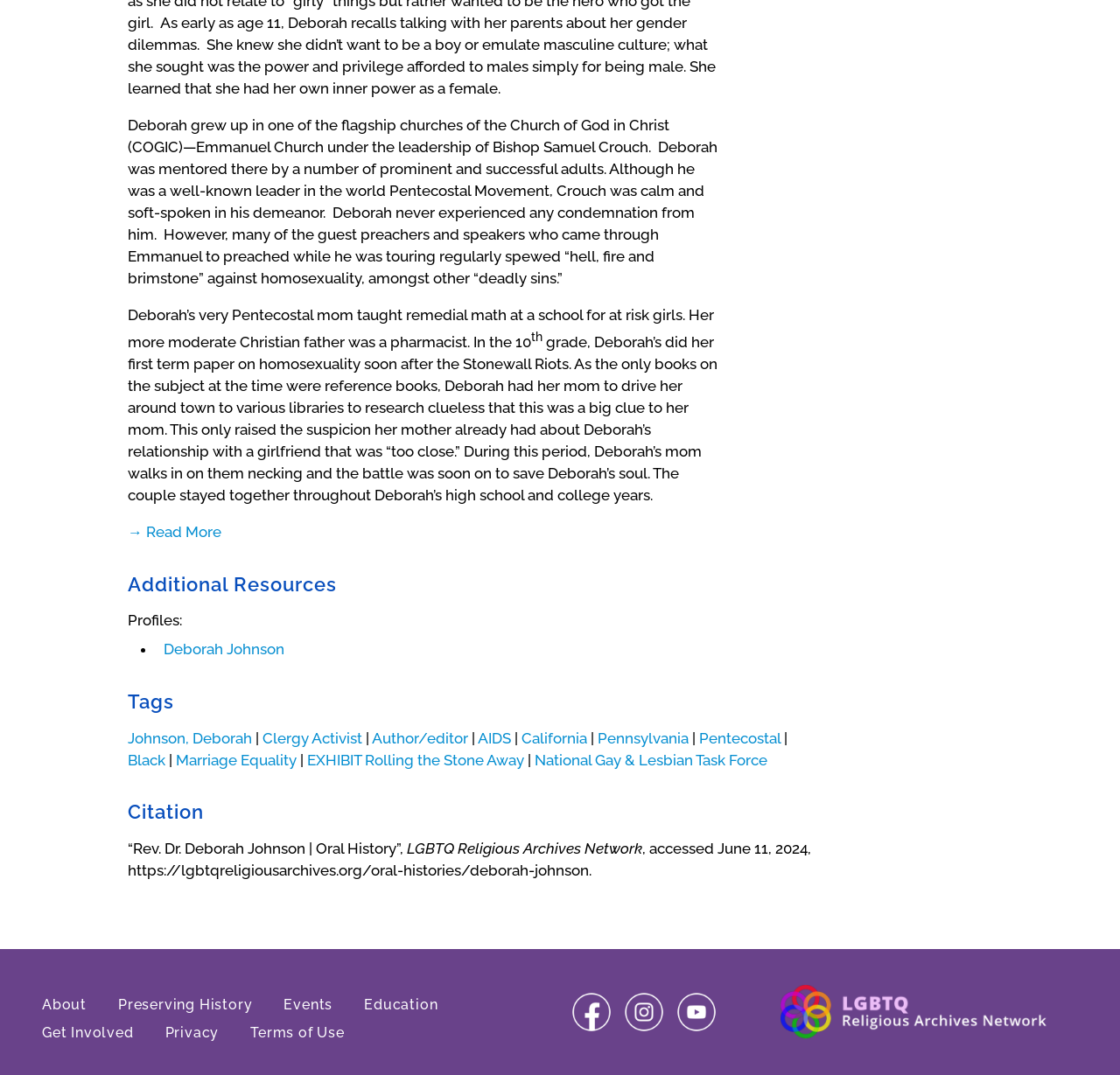Identify the bounding box coordinates for the UI element described as: "Terms of Use".

[0.211, 0.948, 0.32, 0.974]